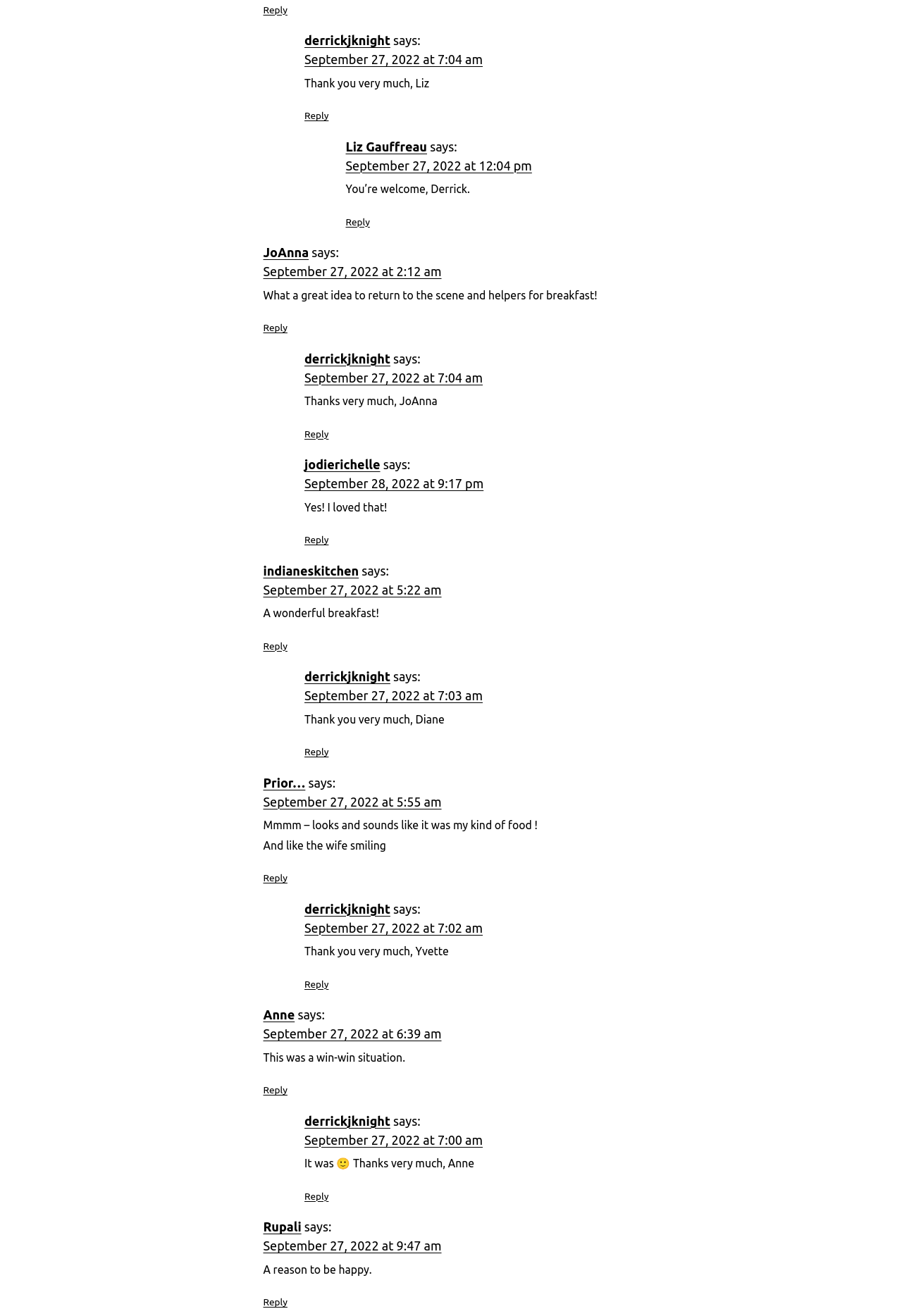Determine the bounding box coordinates for the UI element matching this description: "Reply".

[0.292, 0.985, 0.319, 0.994]